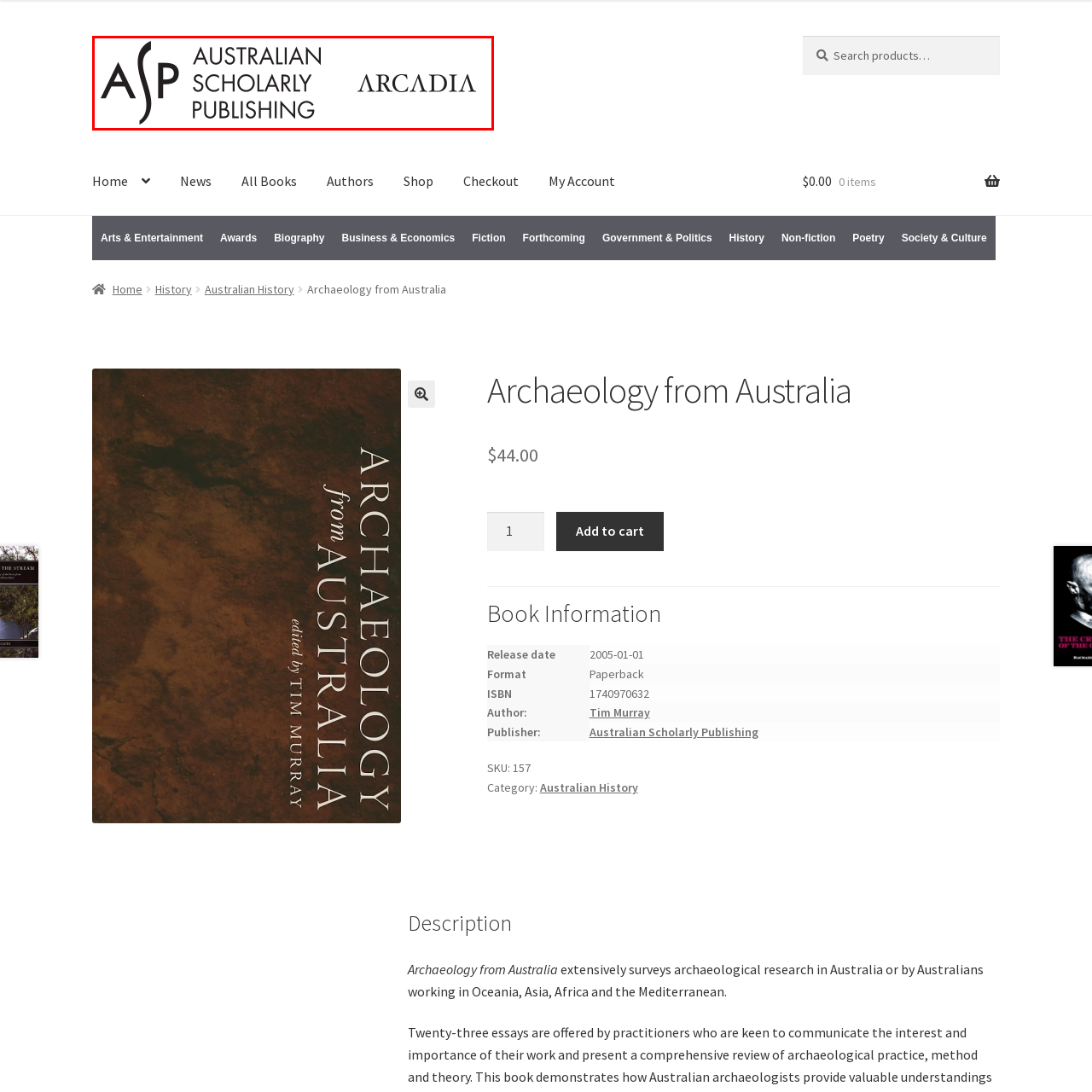What is the word rendered in a refined script on the right side?
Please analyze the image within the red bounding box and provide a comprehensive answer based on the visual information.

The right side of the logo features the word 'ARCADIA' elegantly rendered in a more refined script, which is a part of the logo's design.